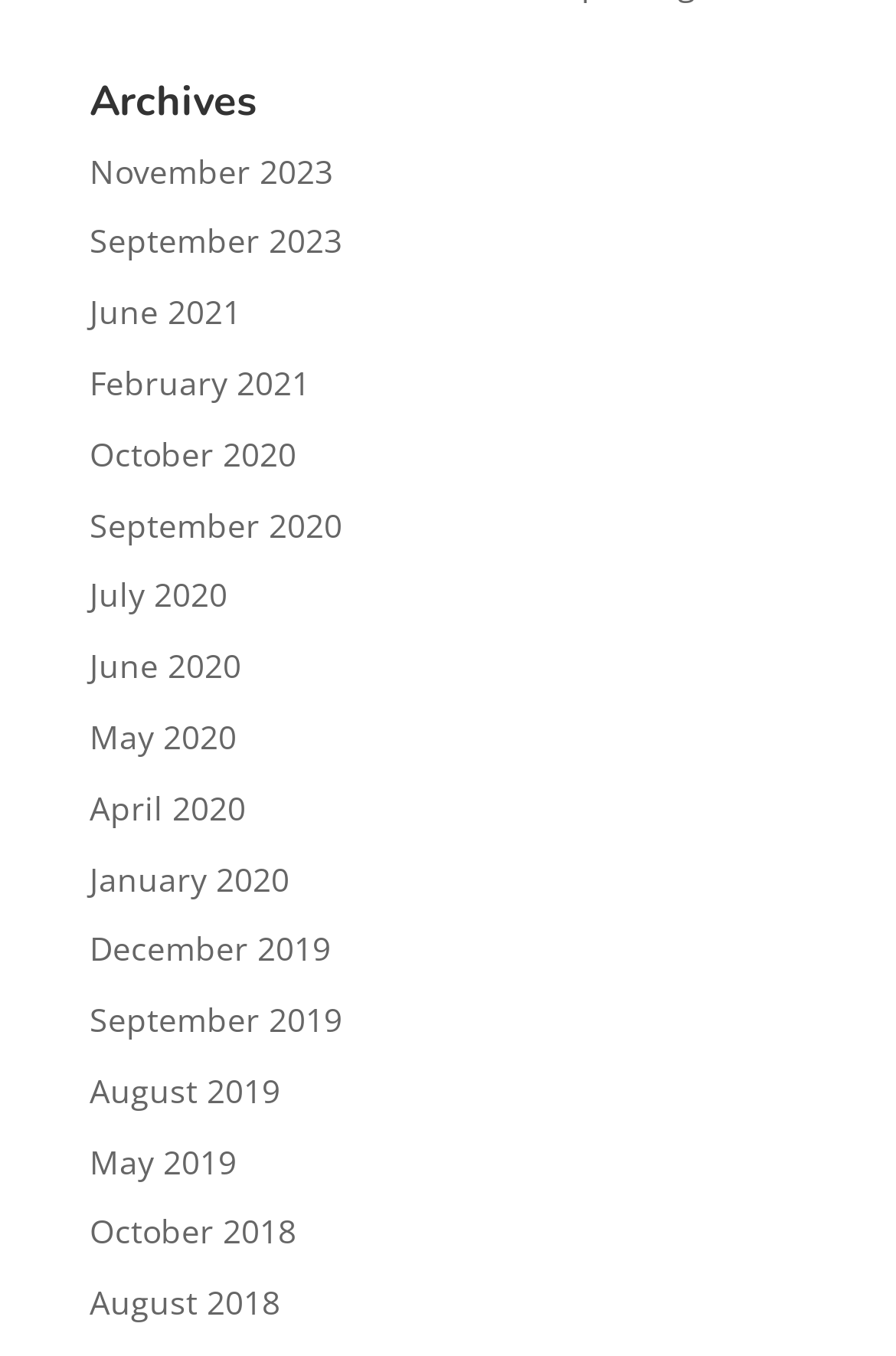Please identify the bounding box coordinates of the area that needs to be clicked to fulfill the following instruction: "view May 2019 archives."

[0.1, 0.84, 0.264, 0.872]